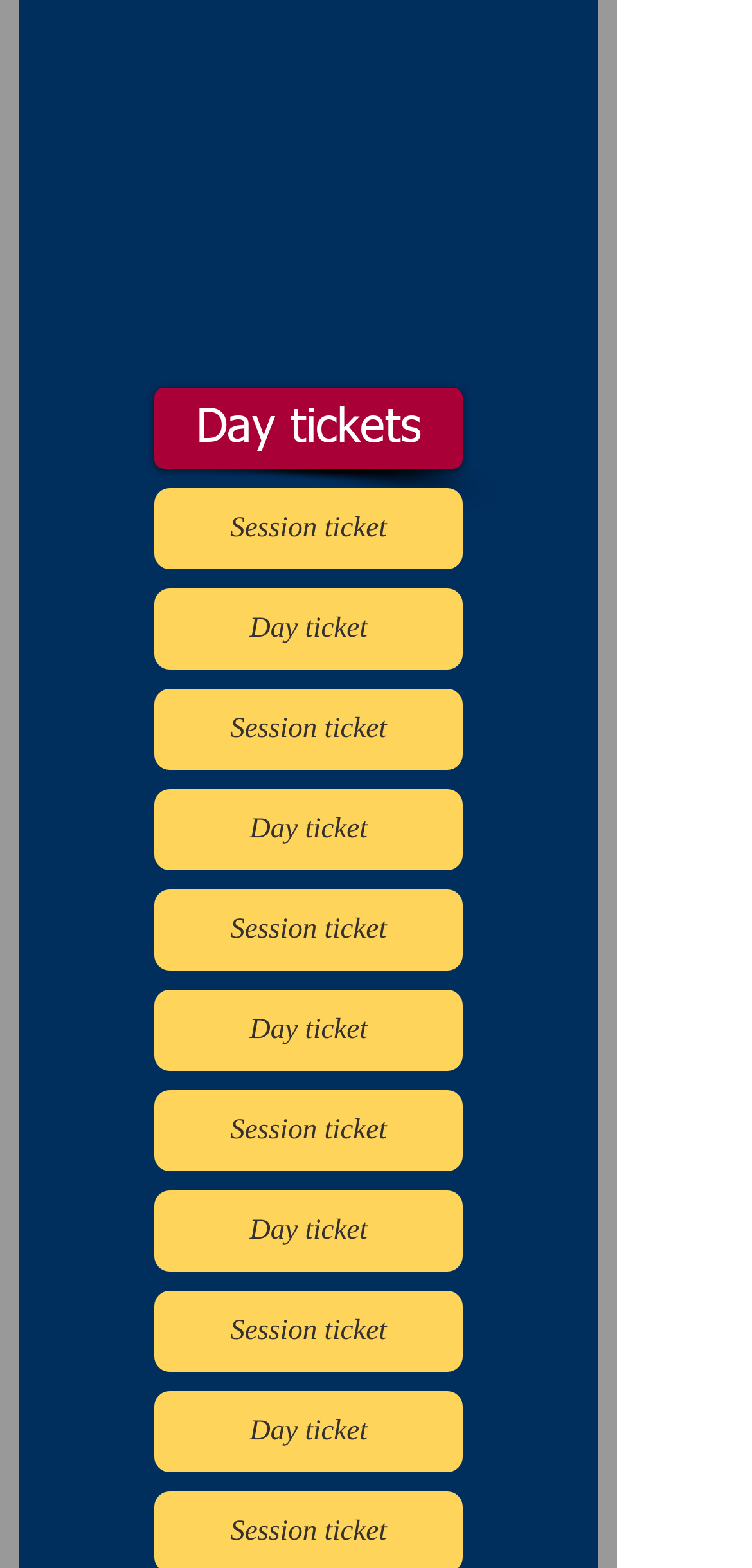From the details in the image, provide a thorough response to the question: What type of ticket is above 'Session ticket'?

By comparing the y1, y2 coordinates of the elements, I found that the element 'Day ticket' is above 'Session ticket'.